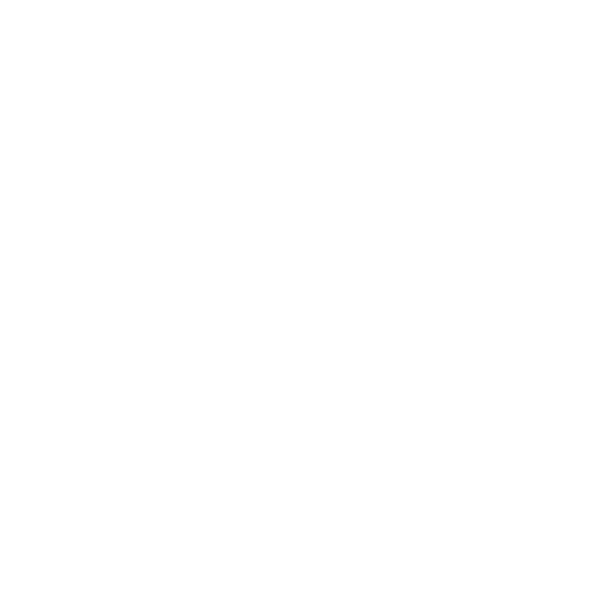Generate an elaborate caption for the image.

This image showcases the "Pet Bundle – HEMP SEED OIL AND PUMPKIN SEED OIL FOR PETS," featured prominently on a website dedicated to health and wellness products for pets. The bundle includes natural oils specifically formulated to support pet health, promoting vibrant energy and well-being. The design likely emphasizes the benefits of hemp and pumpkin seed oils, appealing to pet owners seeking natural solutions. This product also offers a promotional discount of 10%, making it an attractive choice for those looking to provide high-quality care for their pets. The image is positioned alongside related offers and additional pet health products on the page, enhancing its visibility and encouraging customer engagement.